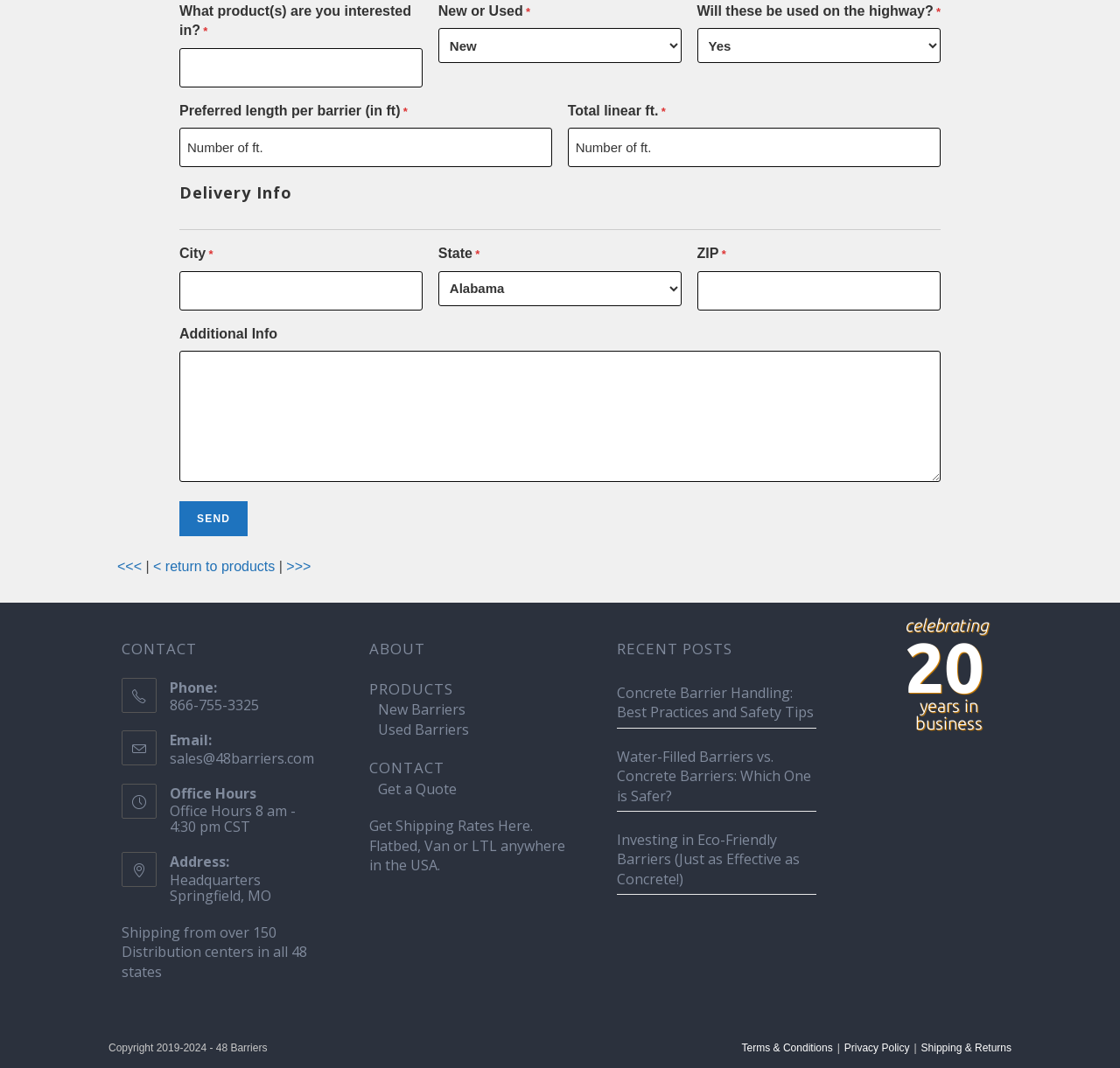Determine the bounding box coordinates for the UI element described. Format the coordinates as (top-left x, top-left y, bottom-right x, bottom-right y) and ensure all values are between 0 and 1. Element description: Used Barriers

[0.33, 0.674, 0.508, 0.692]